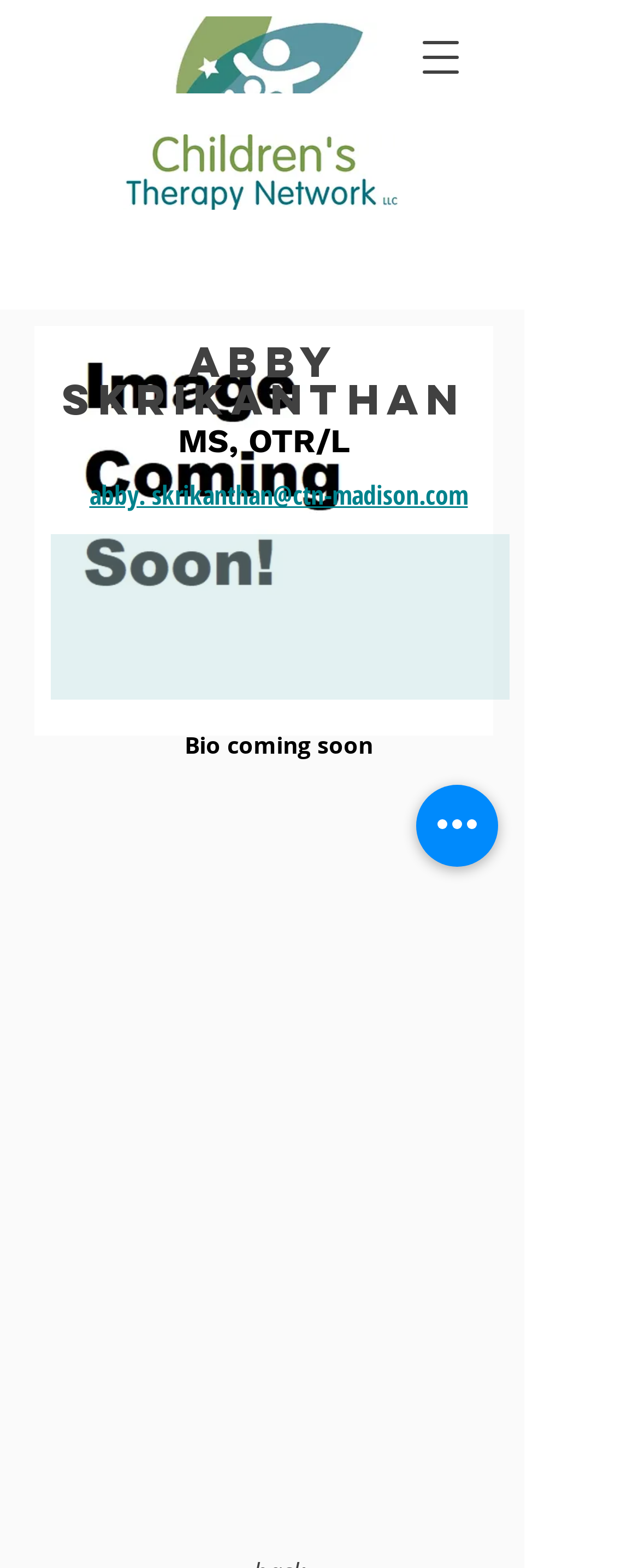What is the logo above the navigation menu? Refer to the image and provide a one-word or short phrase answer.

Childrens-Therapy-Logo.jpg